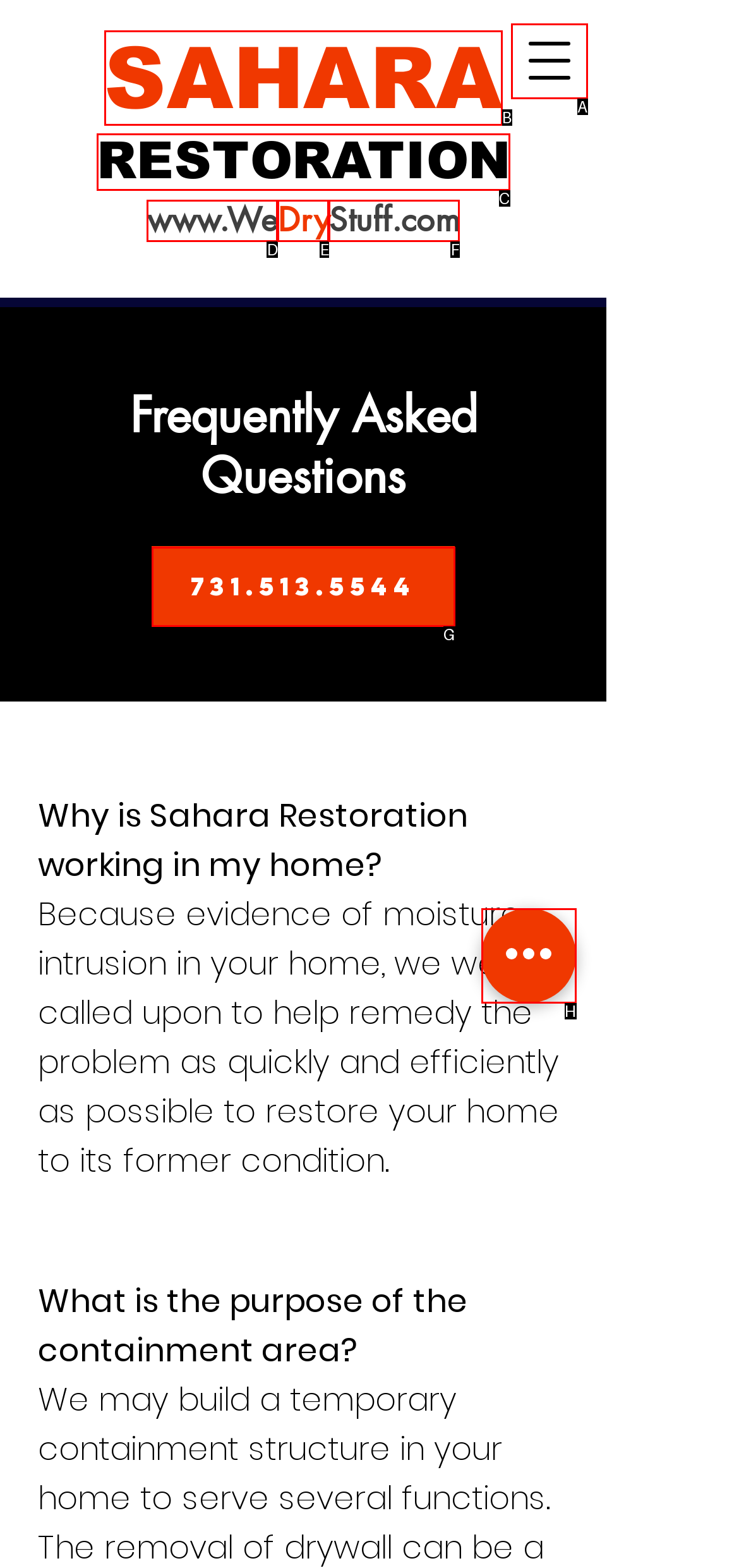Determine the letter of the UI element that will complete the task: Open the navigation menu
Reply with the corresponding letter.

A